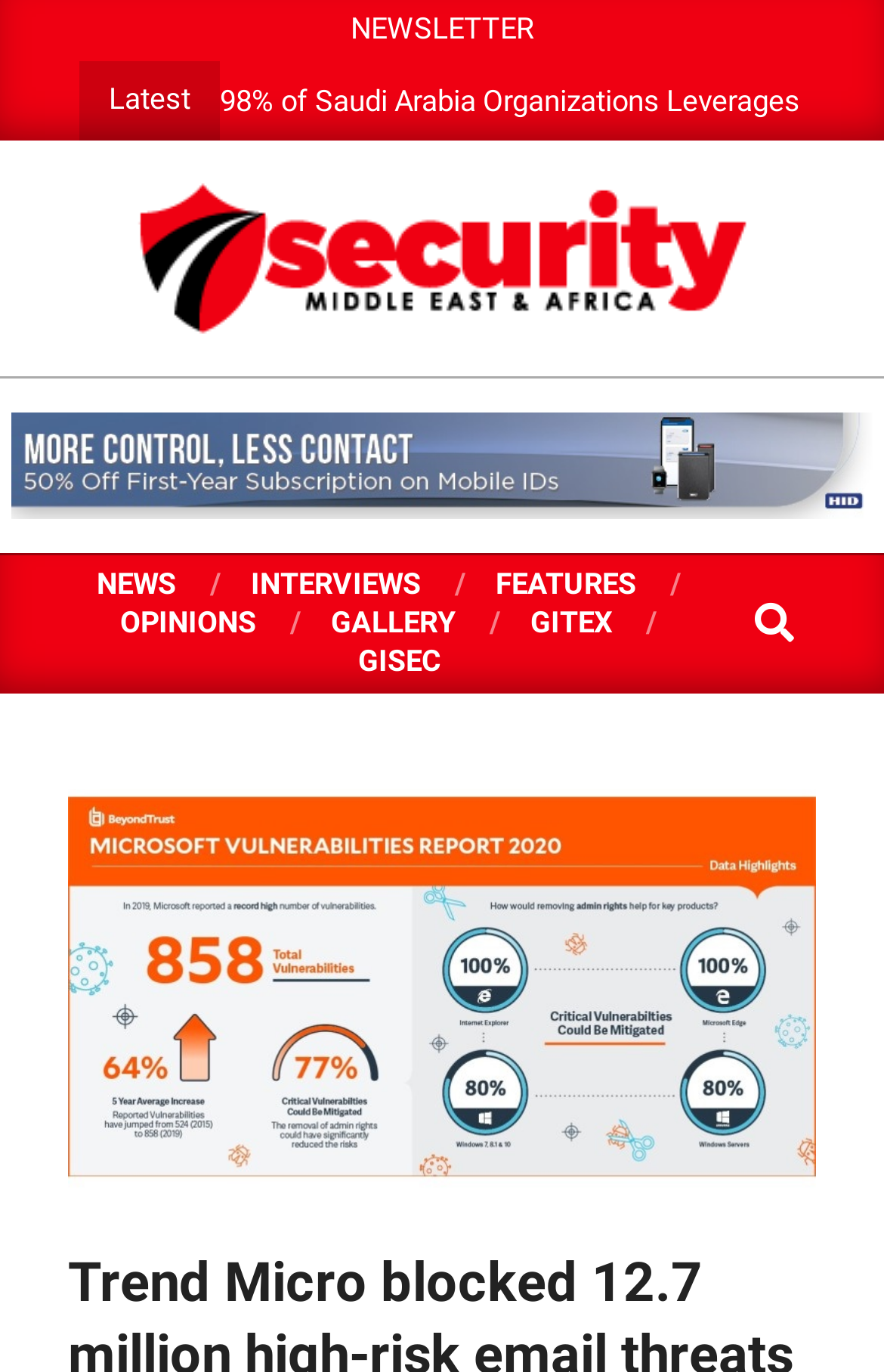How many links are in the top navigation bar?
Refer to the image and provide a concise answer in one word or phrase.

7